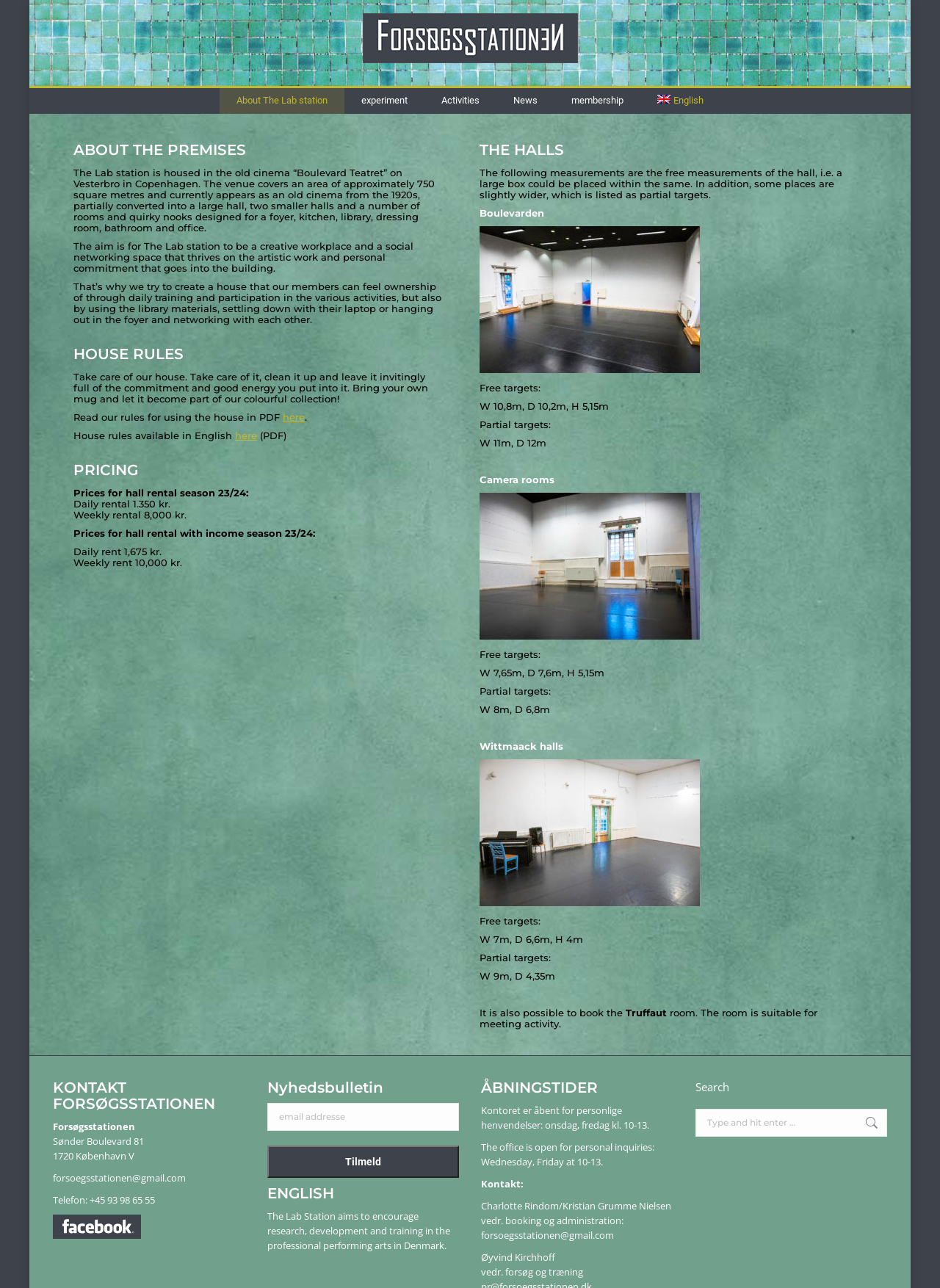Please indicate the bounding box coordinates of the element's region to be clicked to achieve the instruction: "Click the 'About The Lab station' link". Provide the coordinates as four float numbers between 0 and 1, i.e., [left, top, right, bottom].

[0.234, 0.068, 0.366, 0.088]